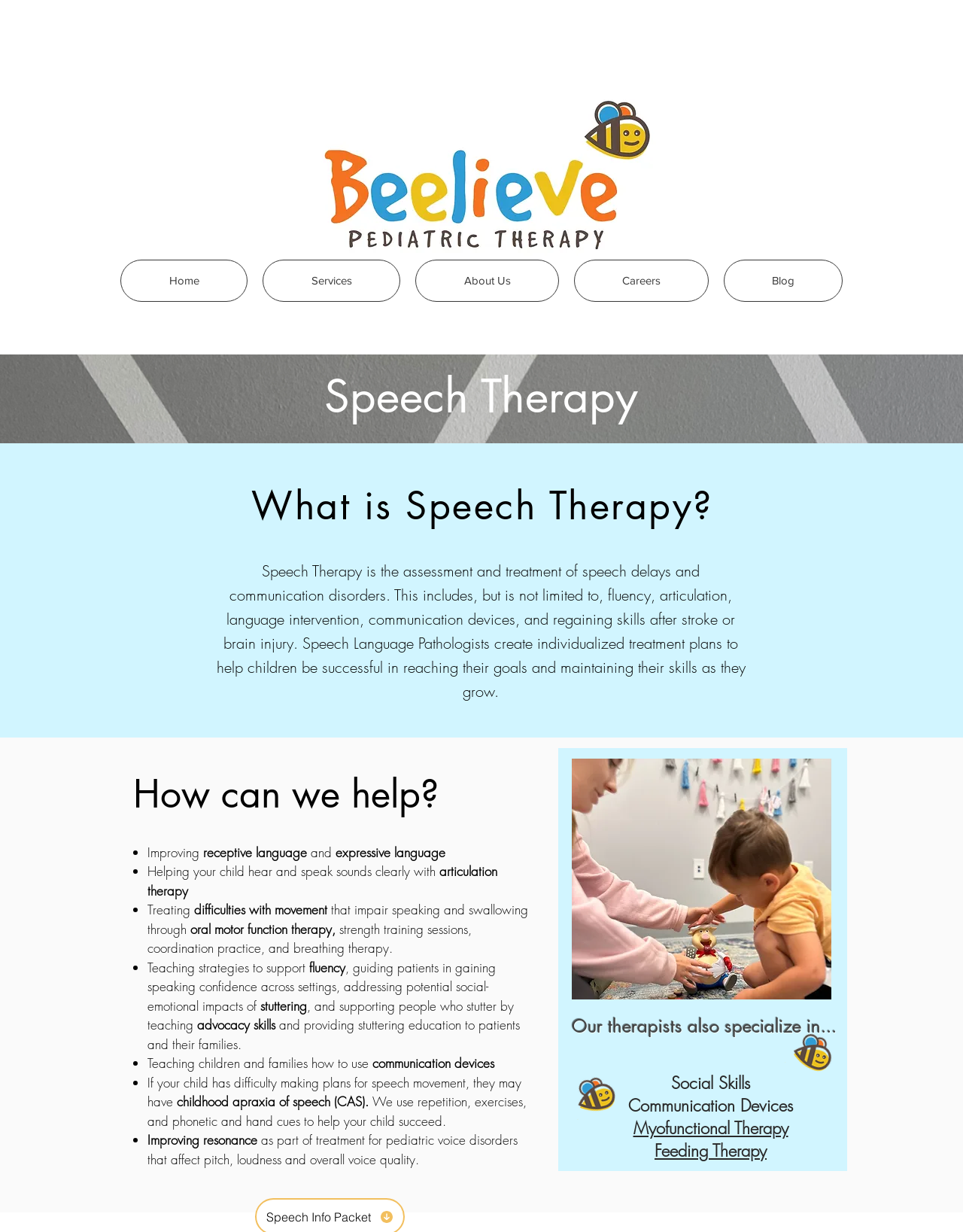Provide a one-word or brief phrase answer to the question:
What is the name of the logo displayed at the top of the webpage?

Beelieve Pediatric Therapy logo